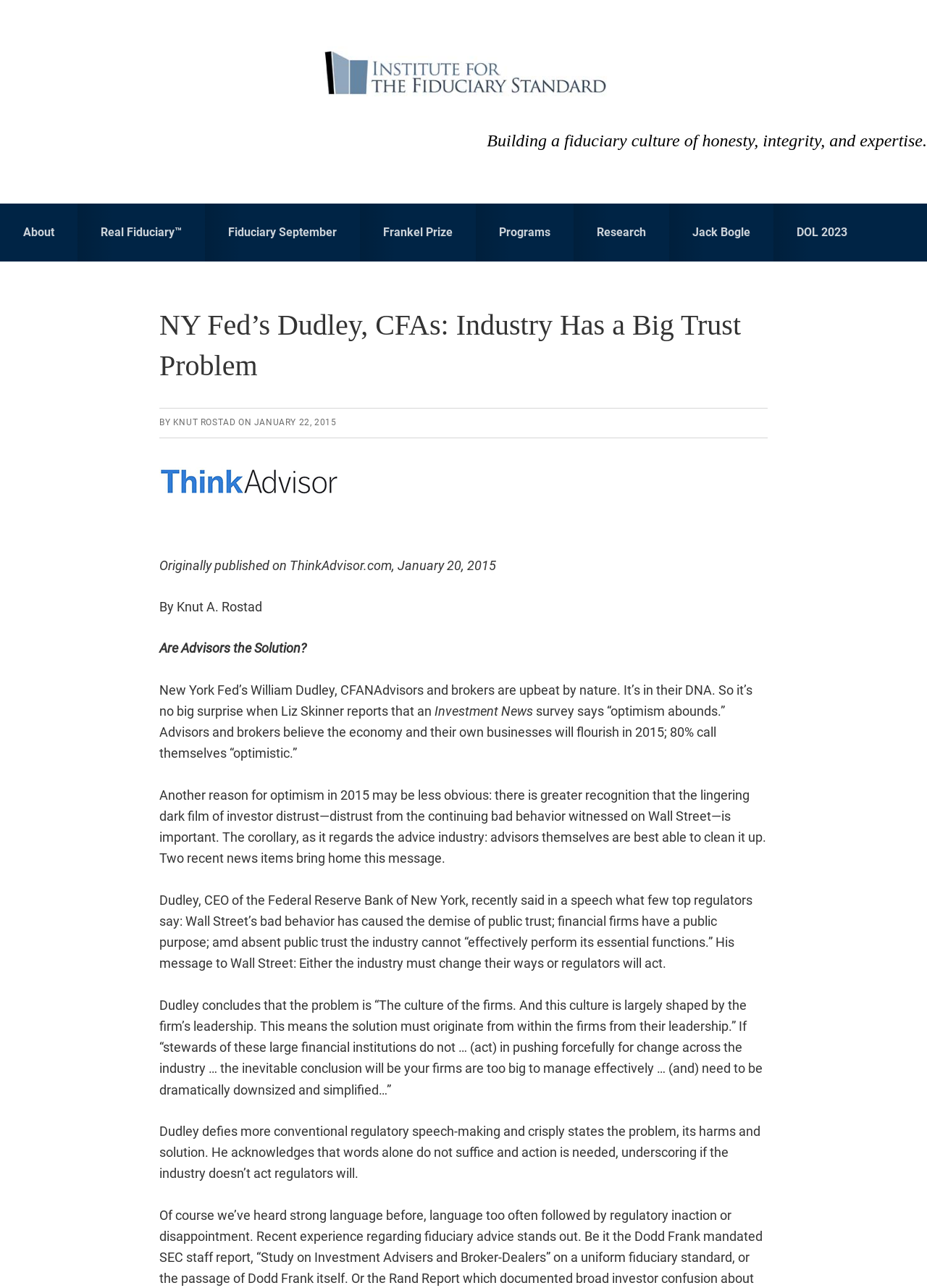Please identify the bounding box coordinates of the element I should click to complete this instruction: 'Click the 'KNUT ROSTAD' link'. The coordinates should be given as four float numbers between 0 and 1, like this: [left, top, right, bottom].

[0.187, 0.324, 0.254, 0.332]